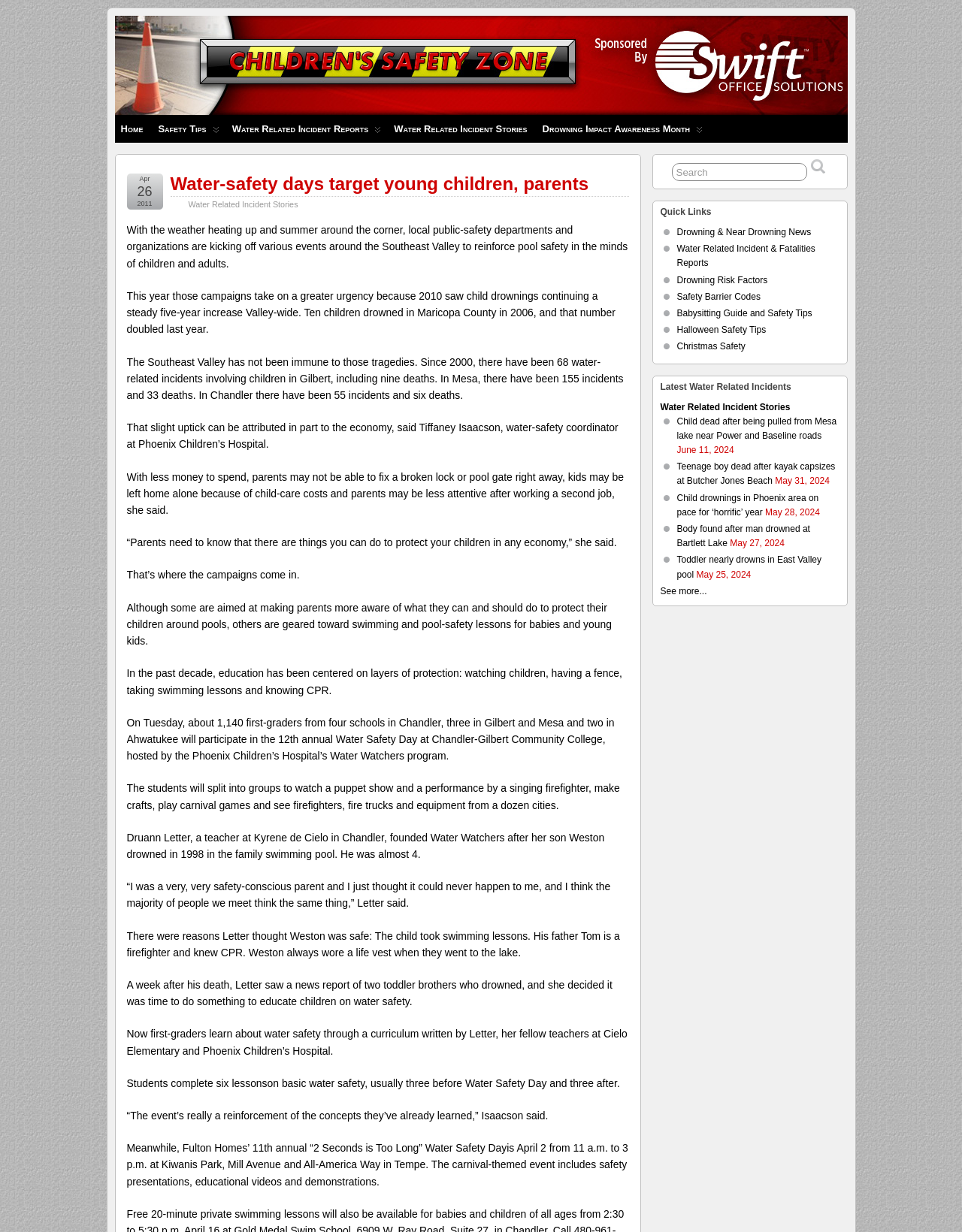Identify the bounding box coordinates for the region to click in order to carry out this instruction: "Click on the 'Home' link". Provide the coordinates using four float numbers between 0 and 1, formatted as [left, top, right, bottom].

[0.119, 0.093, 0.155, 0.115]